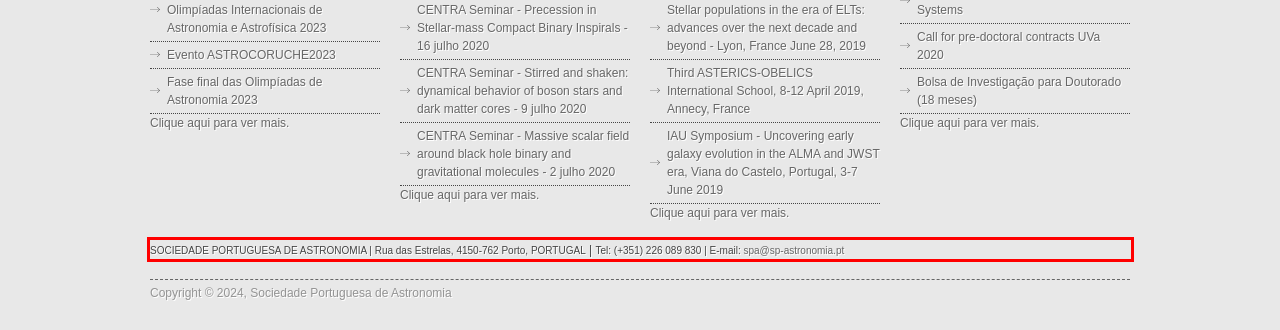Extract and provide the text found inside the red rectangle in the screenshot of the webpage.

SOCIEDADE PORTUGUESA DE ASTRONOMIA | Rua das Estrelas, 4150-762 Porto, PORTUGAL | Tel: (+351) 226 089 830 | E-mail: spa@sp-astronomia.pt